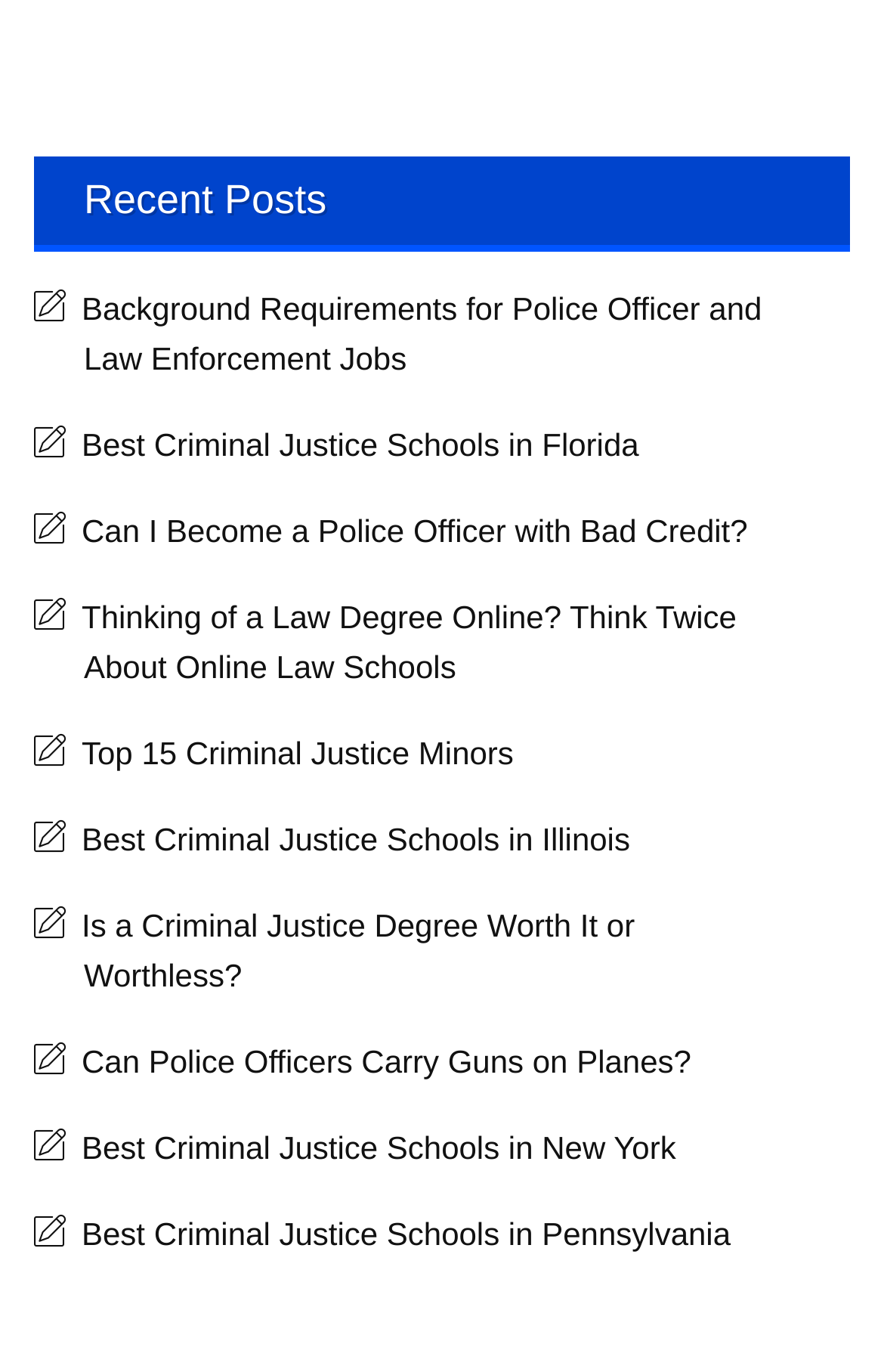What is the topic of the first link?
Refer to the image and provide a thorough answer to the question.

I looked at the OCR text of the first link element, which is ' Background Requirements for Police Officer and Law Enforcement Jobs', and determined that the topic is background requirements.